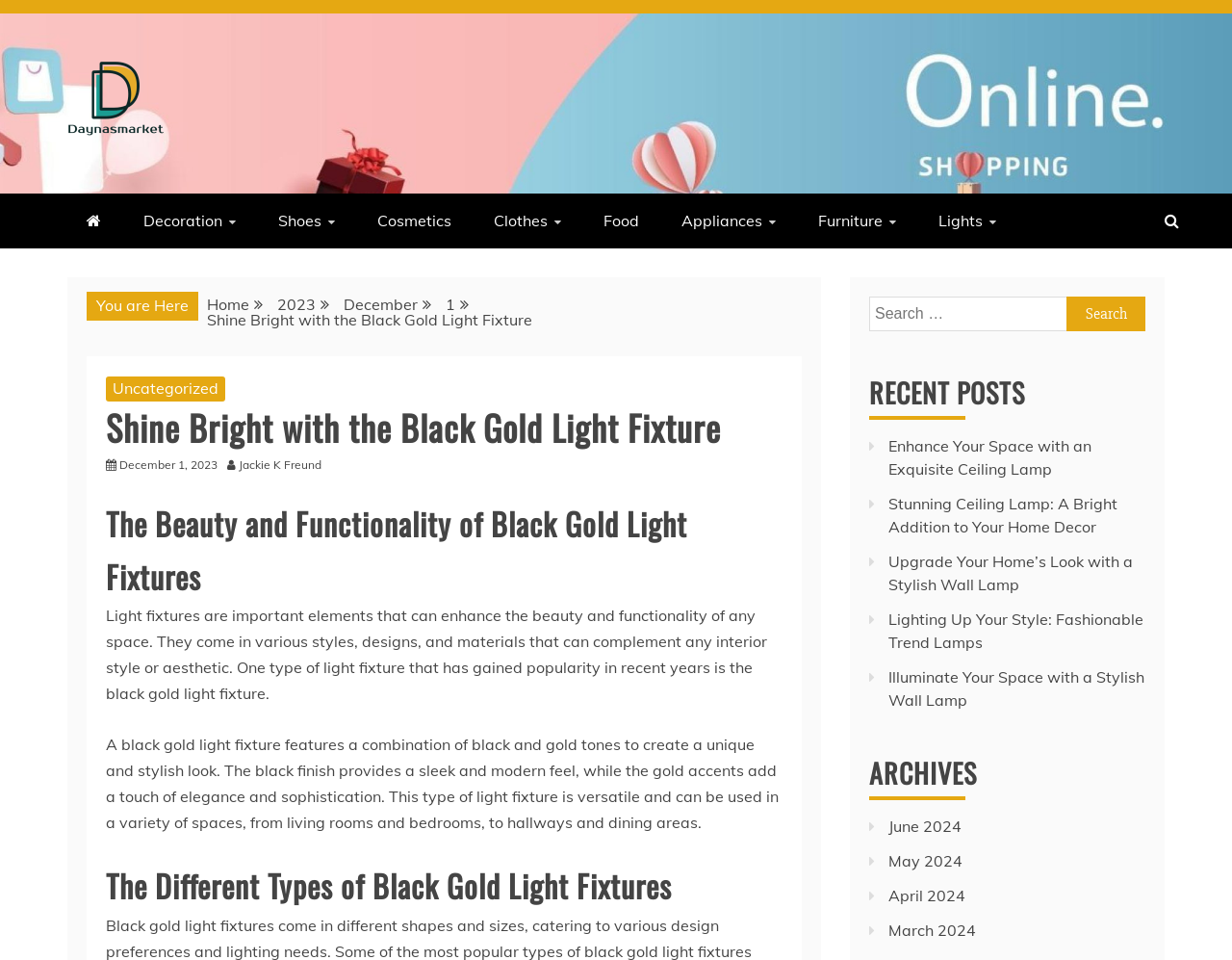Extract the top-level heading from the webpage and provide its text.

Shine Bright with the Black Gold Light Fixture